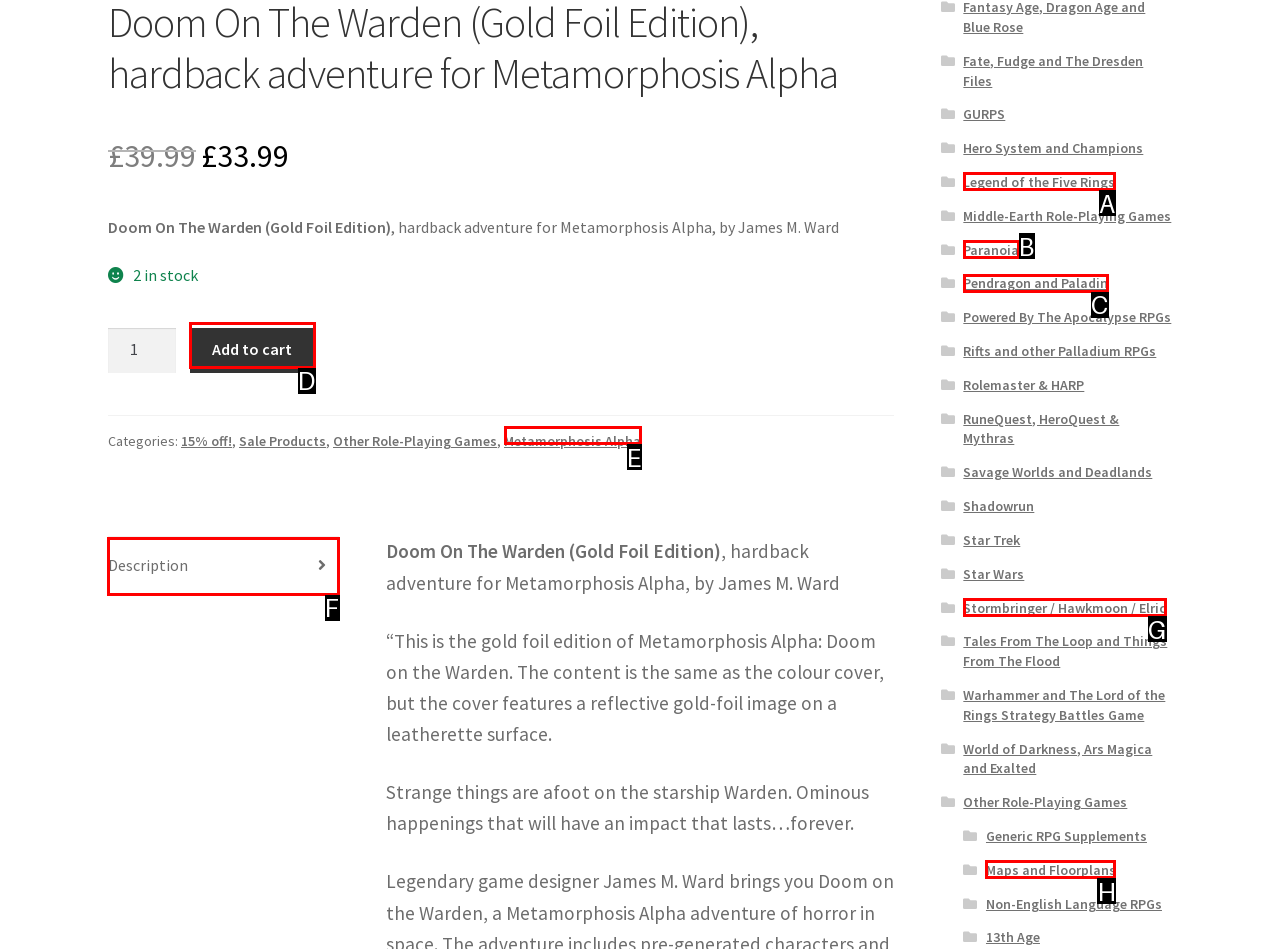Which HTML element should be clicked to perform the following task: View the product description
Reply with the letter of the appropriate option.

F